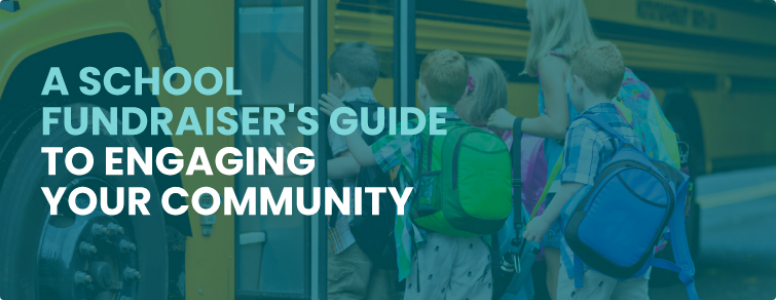Write a descriptive caption for the image, covering all notable aspects.

The image features a vibrant header for "A School Fundraiser's Guide to Engaging Your Community." It prominently displays children with backpacks boarding a yellow school bus, symbolizing community involvement and school spirit. The title text is presented in bold, engaging typography, with "A School Fundraiser's Guide" in a softer blue-green shade and "TO ENGAGING YOUR COMMUNITY" in stark white, emphasizing the importance of community engagement in fundraising efforts. This visual effectively captures the essence of school fundraising activities, drawing on the connection between education and collective community support.